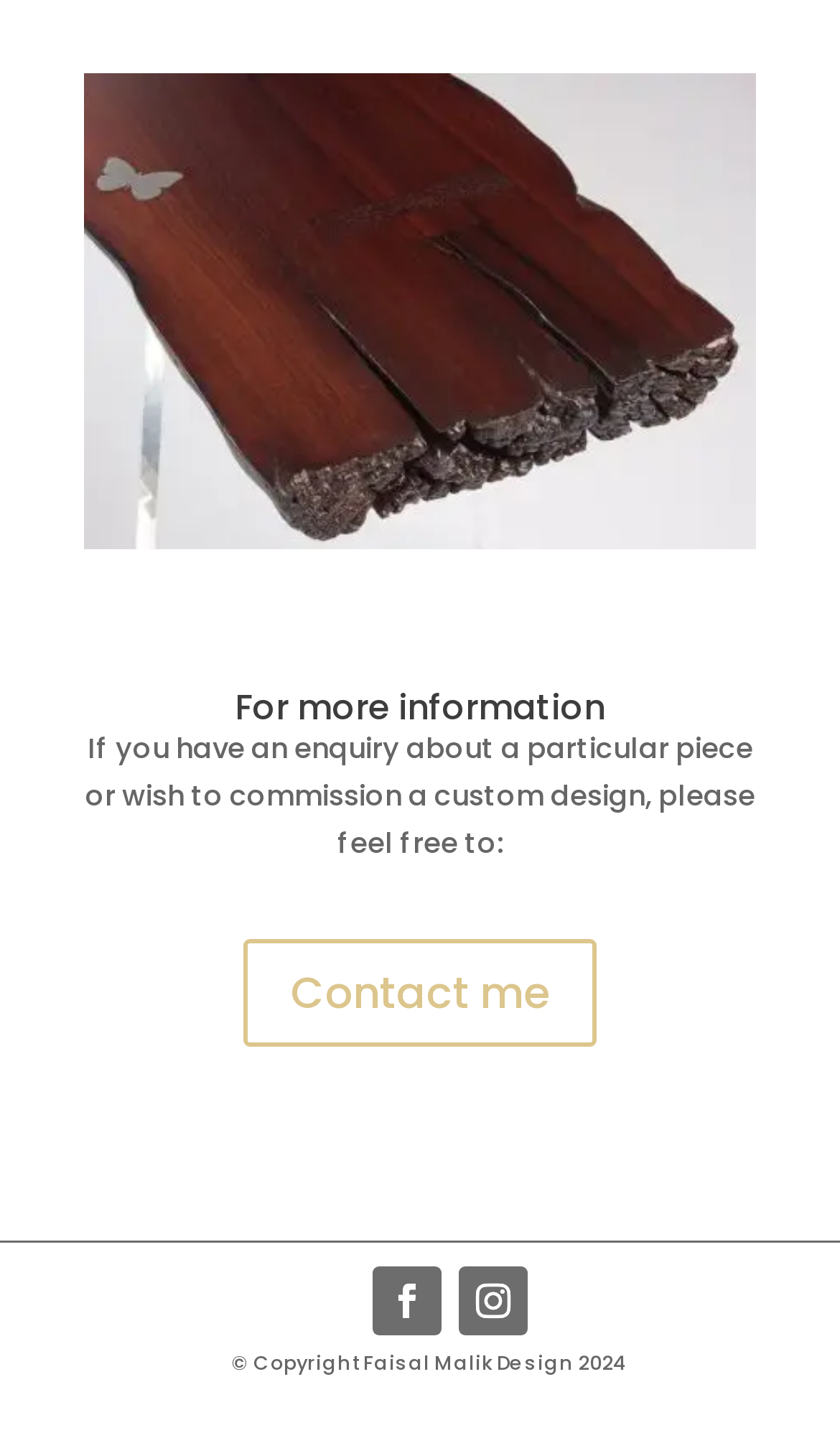Provide the bounding box coordinates of the HTML element this sentence describes: "WordPress".

None